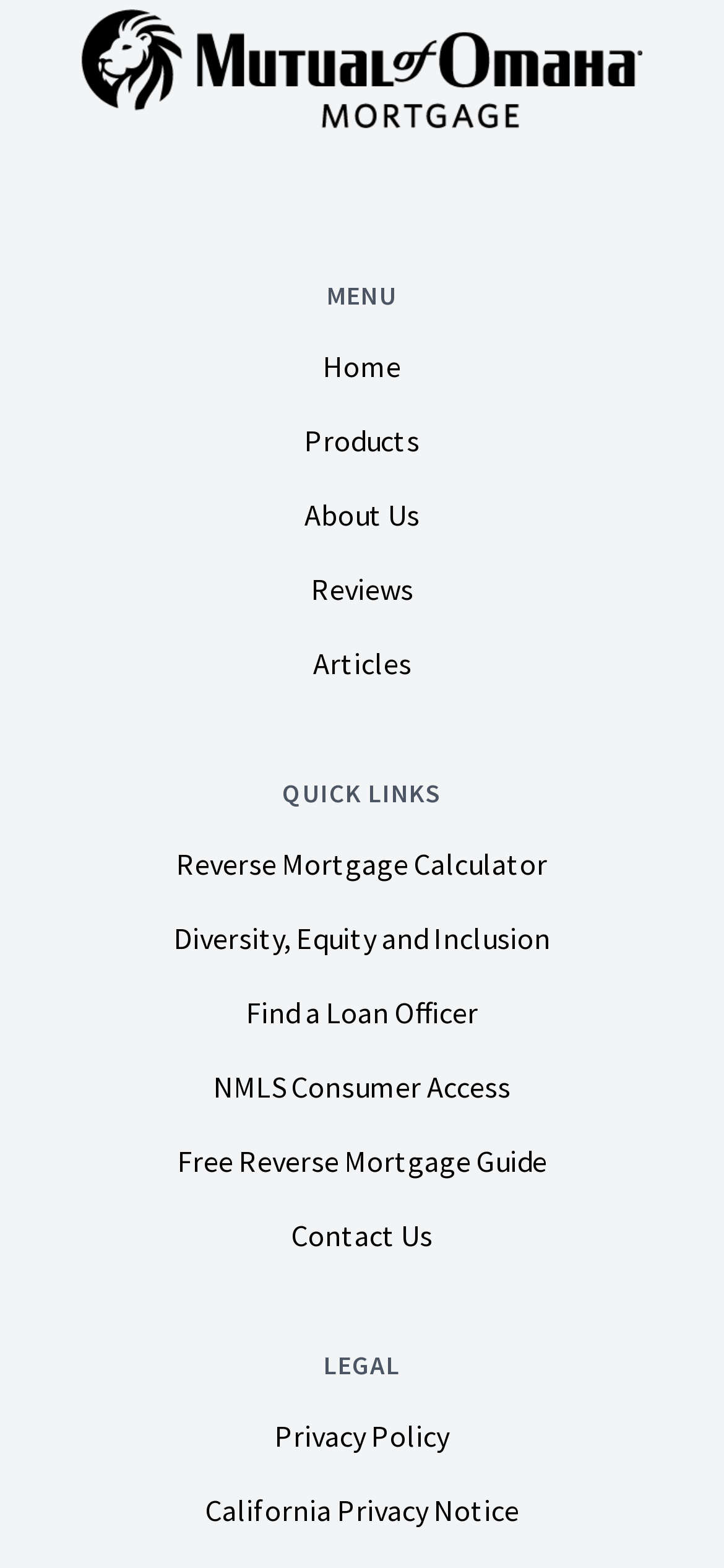Identify and provide the bounding box for the element described by: "California Privacy Notice".

[0.283, 0.951, 0.717, 0.975]